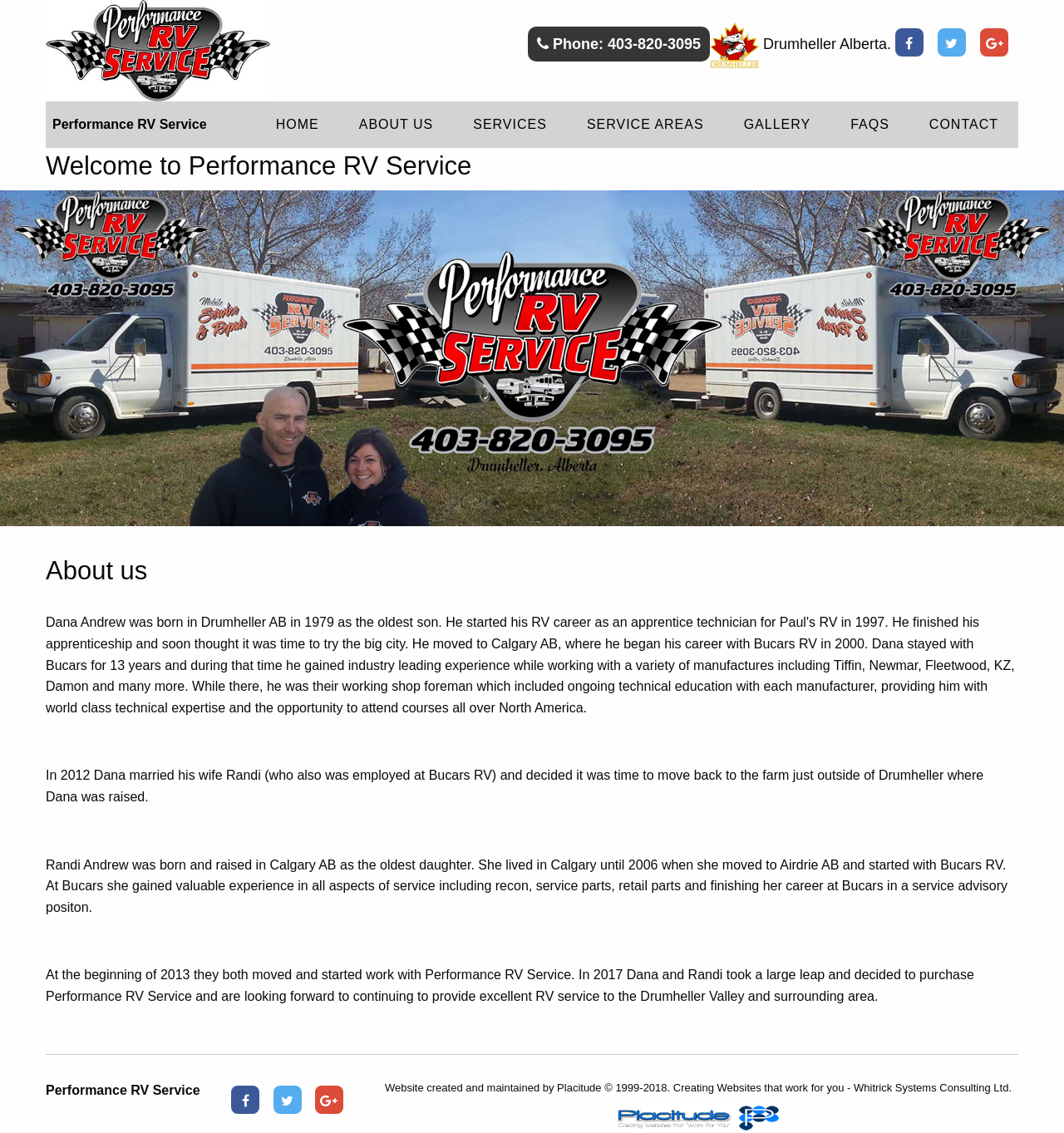Articulate a complete and detailed caption of the webpage elements.

The webpage is about Performance RV Mobile, specifically the "About Us" section. At the top left, there is a Performance RV logo, accompanied by a phone number and an email address. To the right of the logo, there is a horizontal menu bar with seven menu items: HOME, ABOUT US, SERVICES, SERVICE AREAS, GALLERY, FAQS, and CONTACT.

Below the menu bar, there is a heading that reads "Welcome to Performance RV Service". Underneath this heading, there is a large image that spans the width of the page.

The main content of the page is divided into three sections. The first section has a heading that reads "About us" and contains three paragraphs of text that describe the background and experience of Dana and Randi, the owners of Performance RV Service.

At the bottom of the page, there is a horizontal separator line, followed by three social media links and a copyright notice that reads "Website created and maintained by Placitude © 1999-2018. Creating Websites that work for you - Whitrick Systems Consulting Ltd.". There is also a link to Placitude Web Design at the very bottom right of the page.